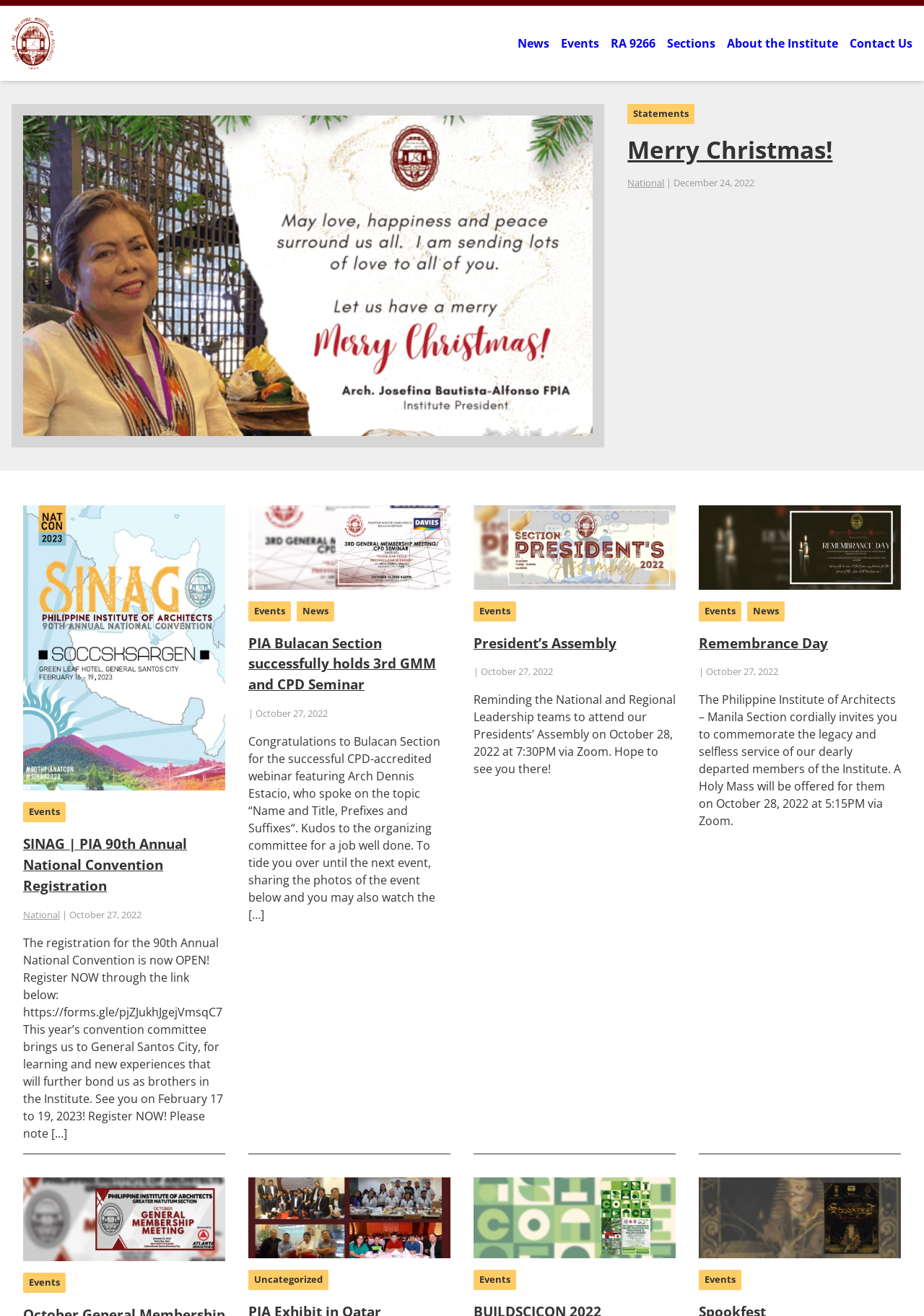Respond to the question below with a concise word or phrase:
What is the format of the 'President’s Assembly' event?

Zoom meeting